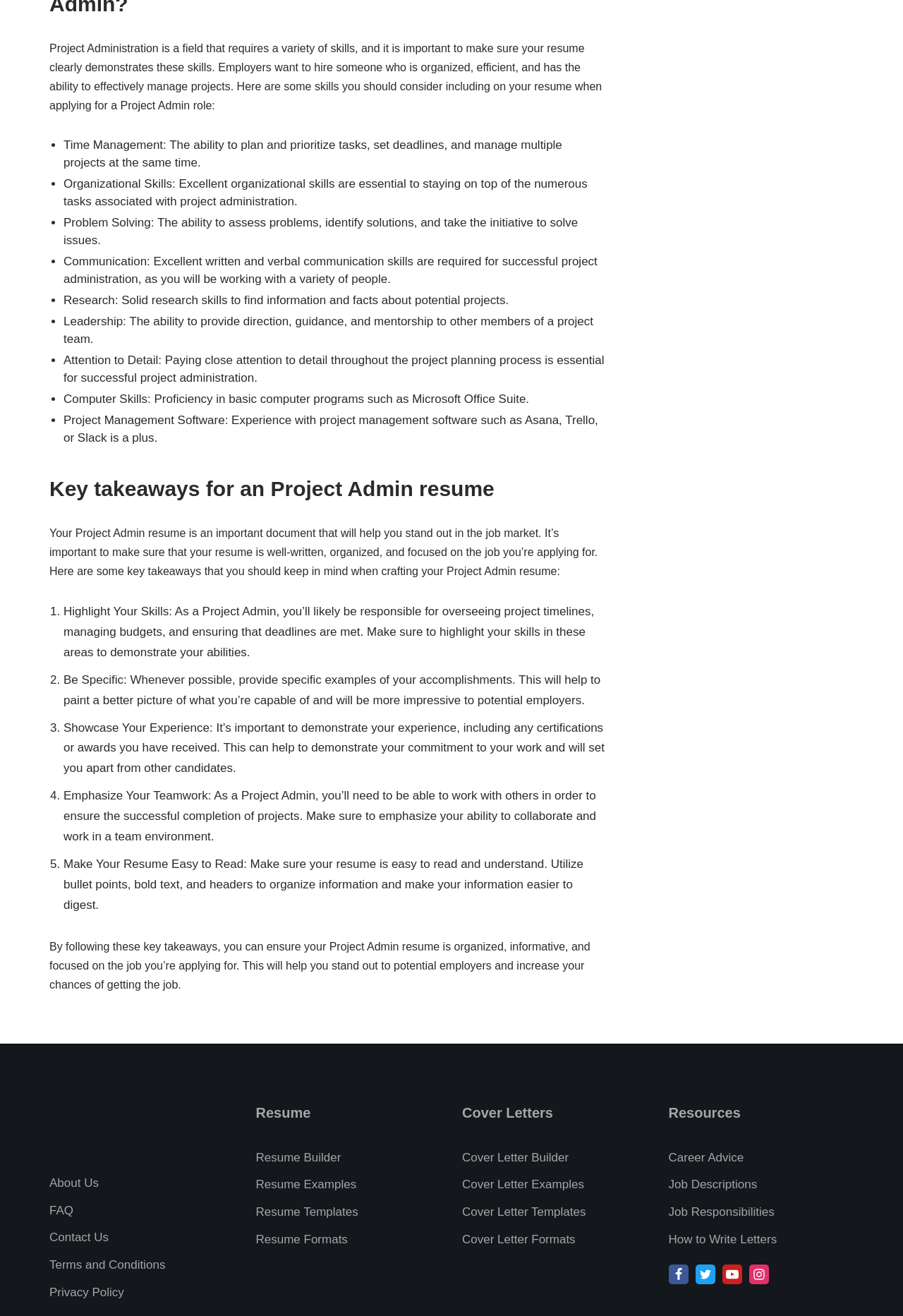Determine the bounding box coordinates of the clickable element necessary to fulfill the instruction: "Click on the 'Cover Letter Builder' link". Provide the coordinates as four float numbers within the 0 to 1 range, i.e., [left, top, right, bottom].

[0.512, 0.874, 0.63, 0.884]